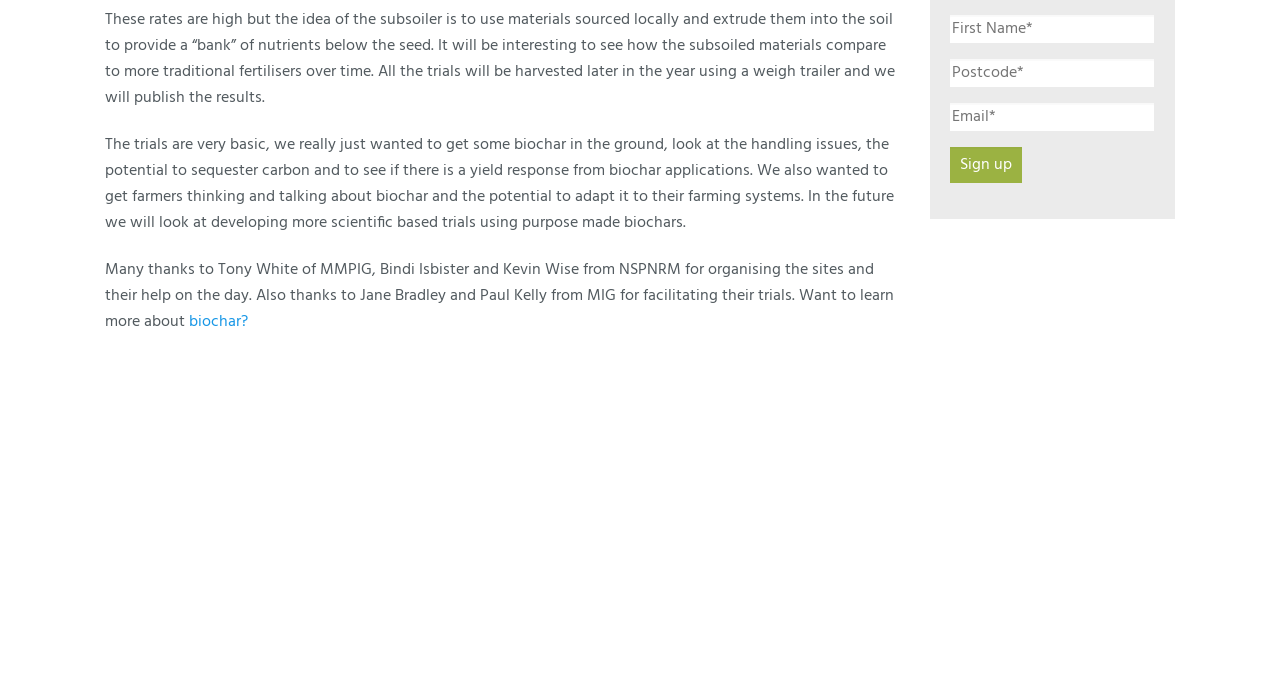Find the bounding box of the UI element described as: "#Moora/Miling Pasture Improvement Group". The bounding box coordinates should be given as four float values between 0 and 1, i.e., [left, top, right, bottom].

[0.512, 0.79, 0.851, 0.867]